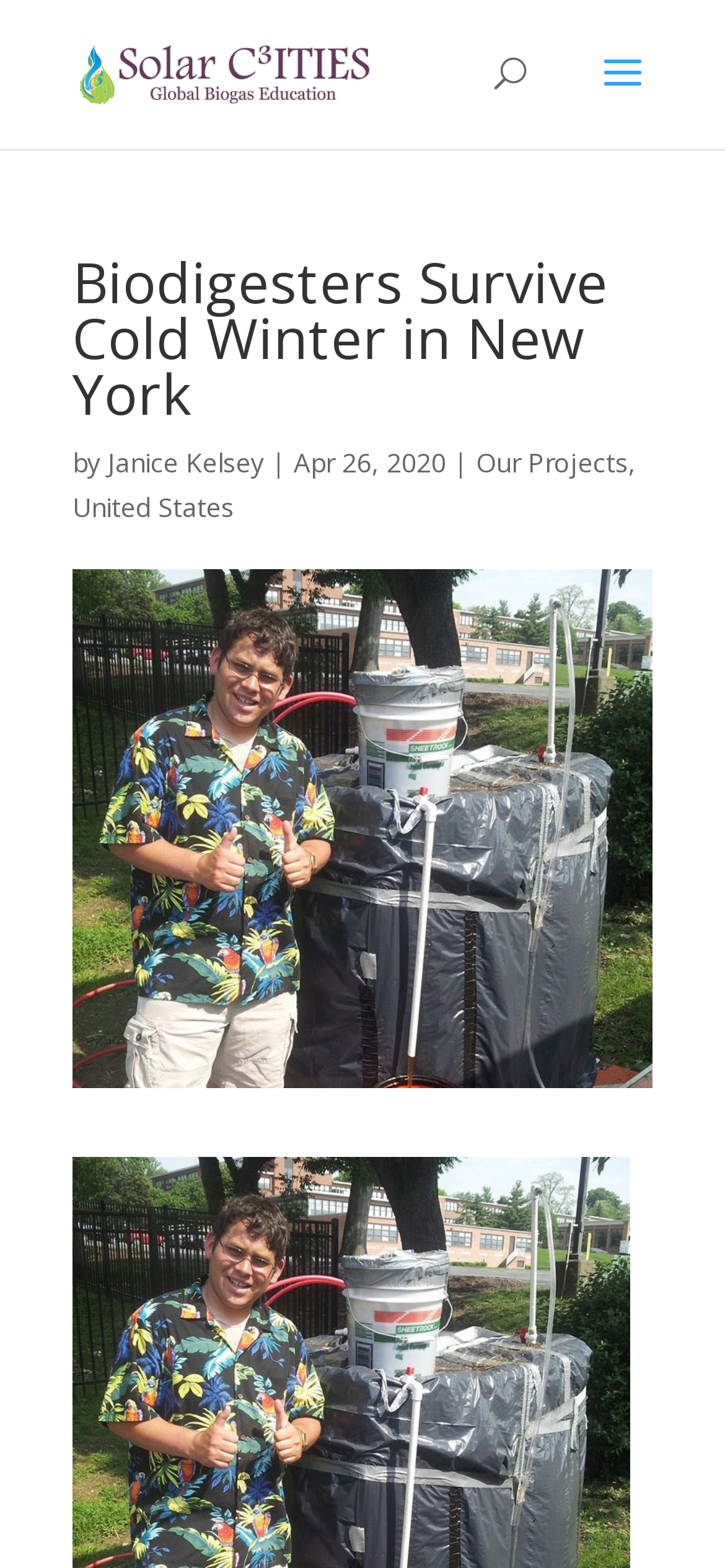Please reply to the following question using a single word or phrase: 
What is the date of the article?

Apr 26, 2020